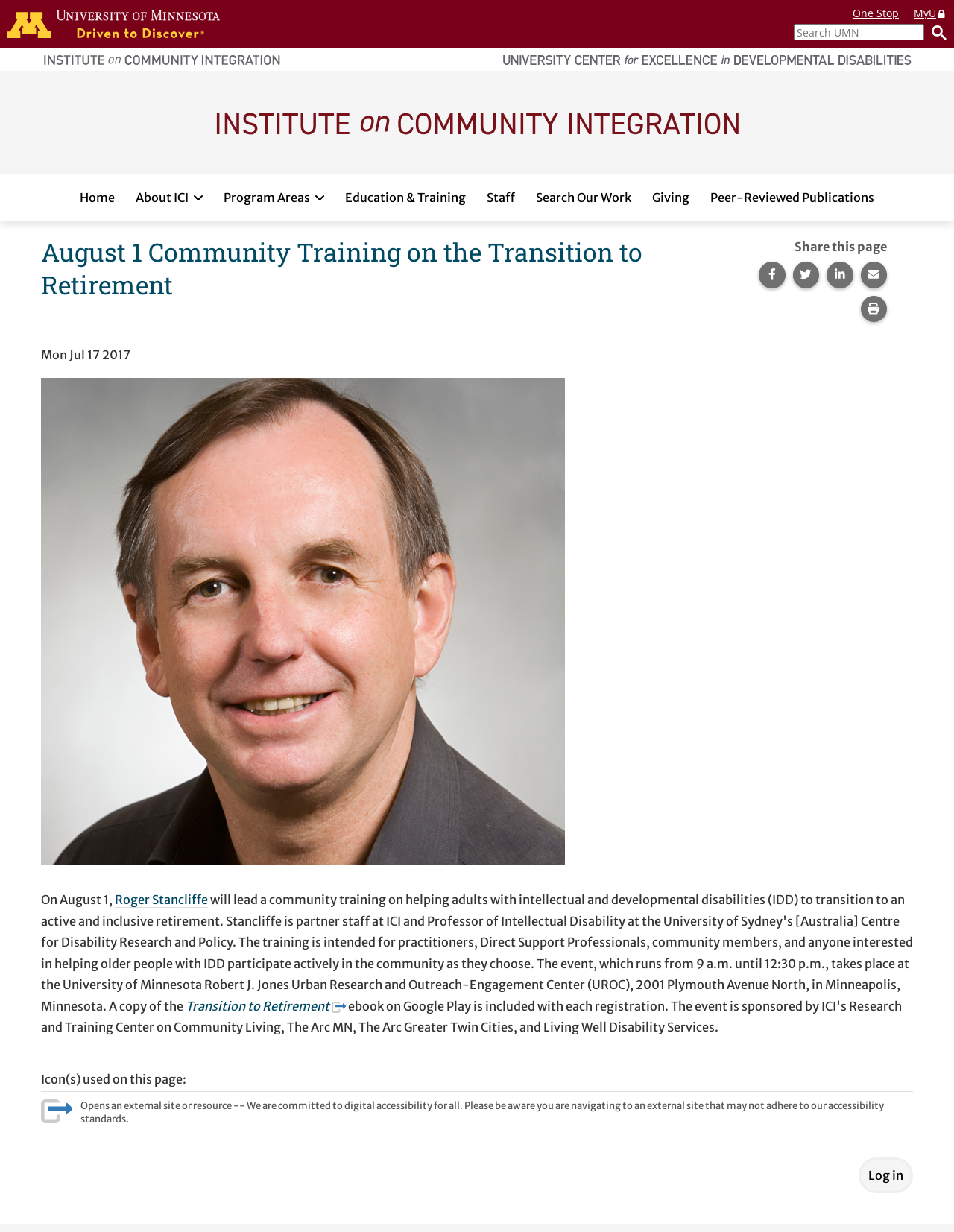What is the text of the webpage's headline?

August 1 Community Training on the Transition to Retirement